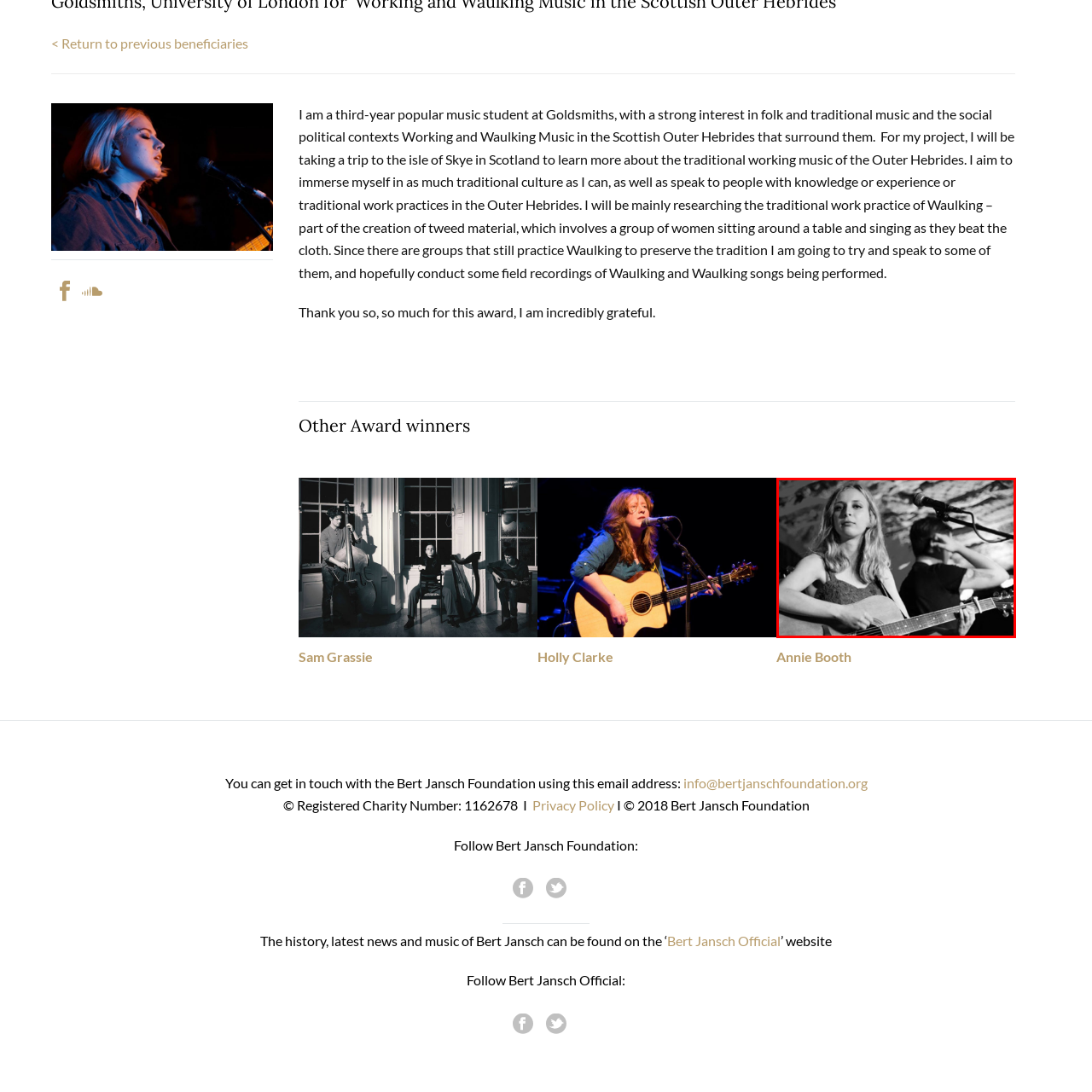Inspect the part framed by the grey rectangle, How many figures are visible in the image? 
Reply with a single word or phrase.

two